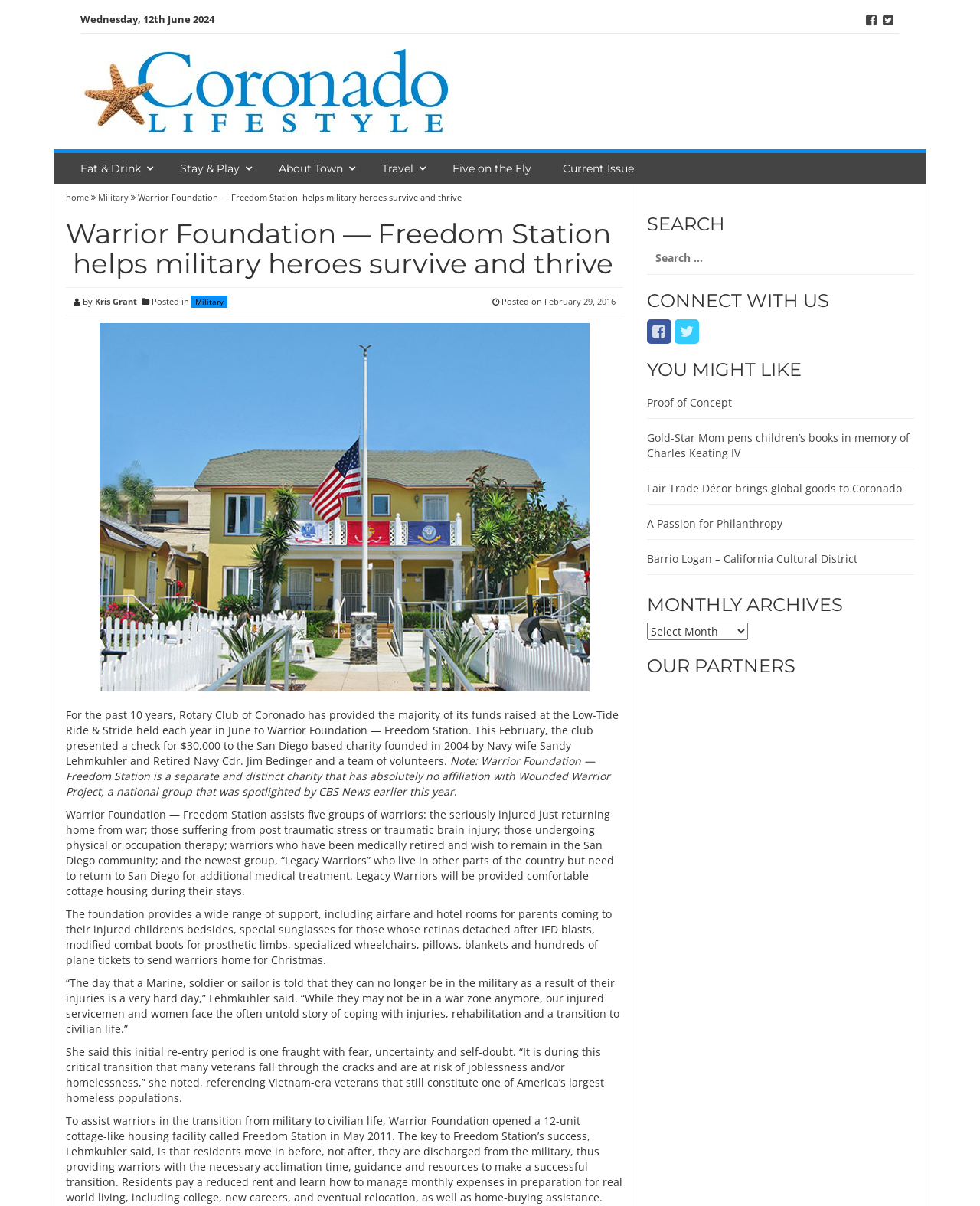Please identify the bounding box coordinates of the element that needs to be clicked to perform the following instruction: "Change language".

None